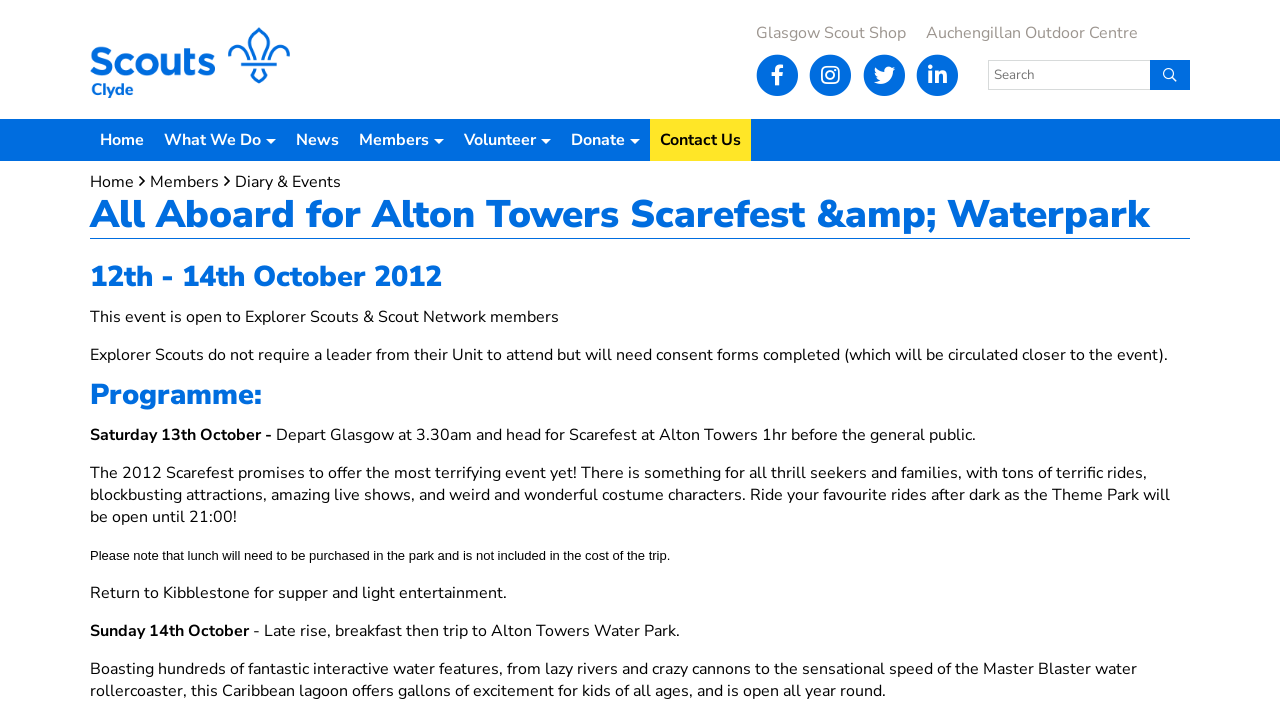Provide the bounding box coordinates in the format (top-left x, top-left y, bottom-right x, bottom-right y). All values are floating point numbers between 0 and 1. Determine the bounding box coordinate of the UI element described as: Contact Us

[0.508, 0.17, 0.587, 0.23]